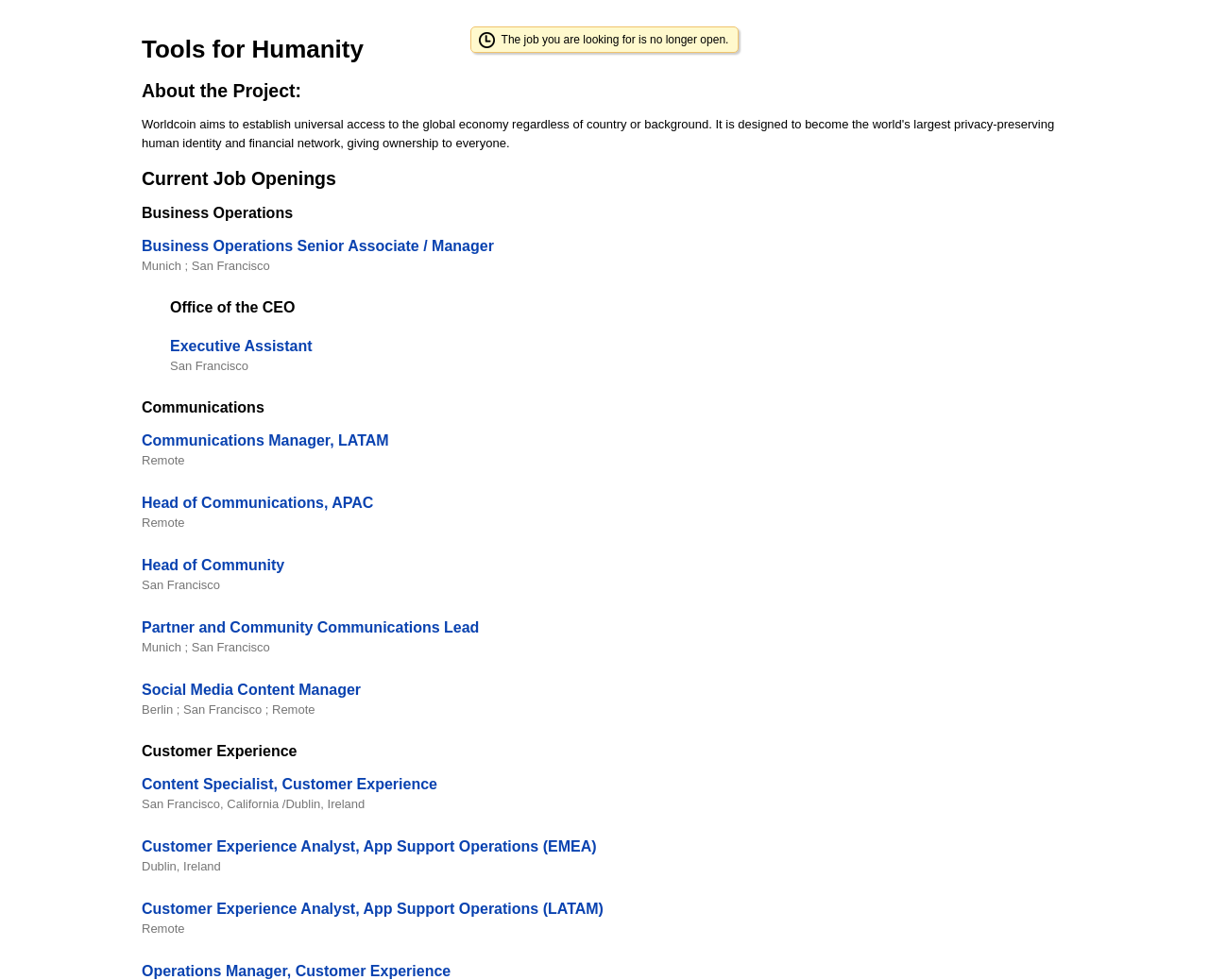What is the category of the 'Content Specialist, Customer Experience' job?
Give a detailed response to the question by analyzing the screenshot.

I found the link element 'Content Specialist, Customer Experience' and its corresponding heading element 'Customer Experience', which indicates the category of the job.